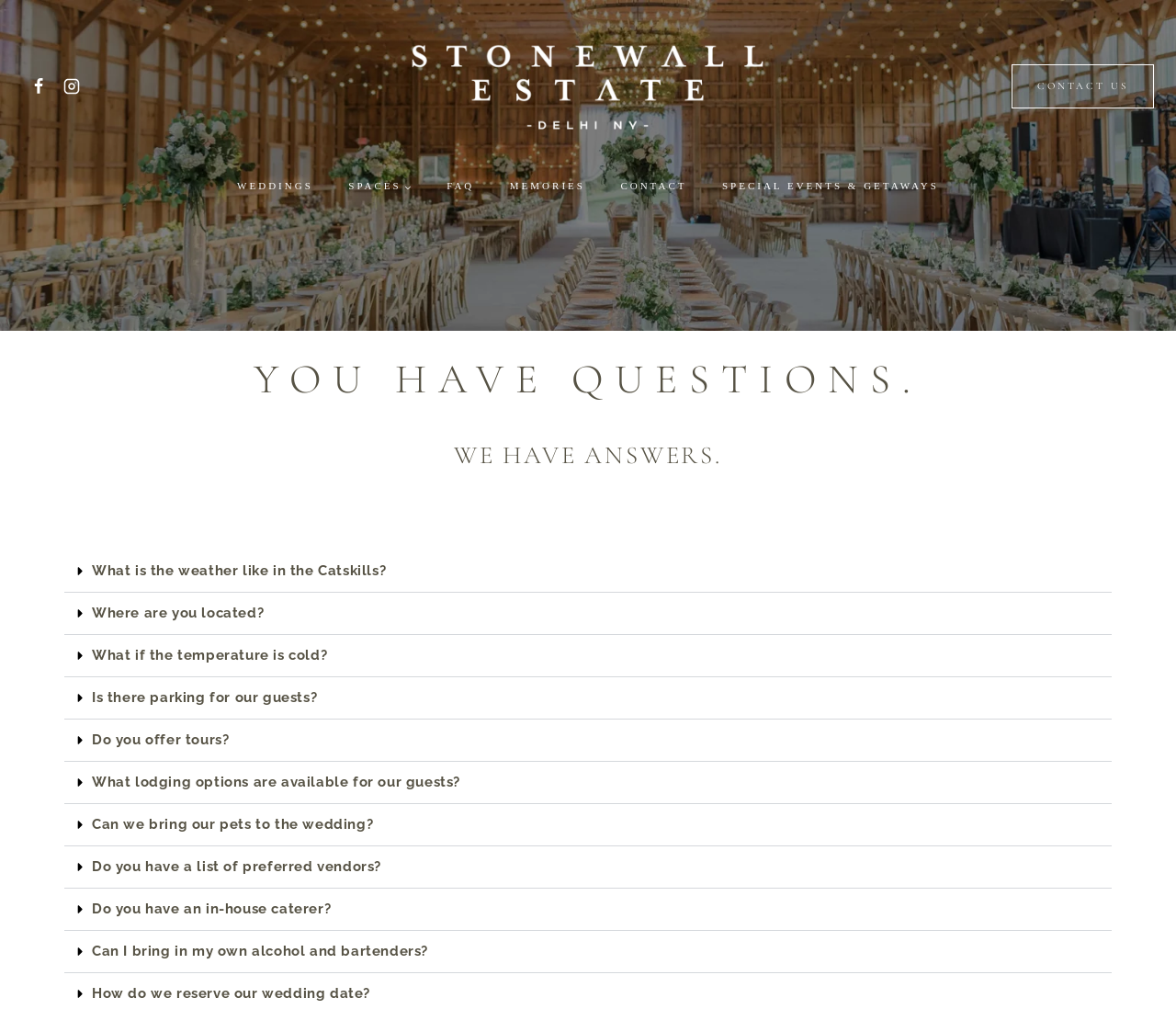Please find the bounding box for the UI element described by: "Contact Us".

[0.86, 0.064, 0.981, 0.107]